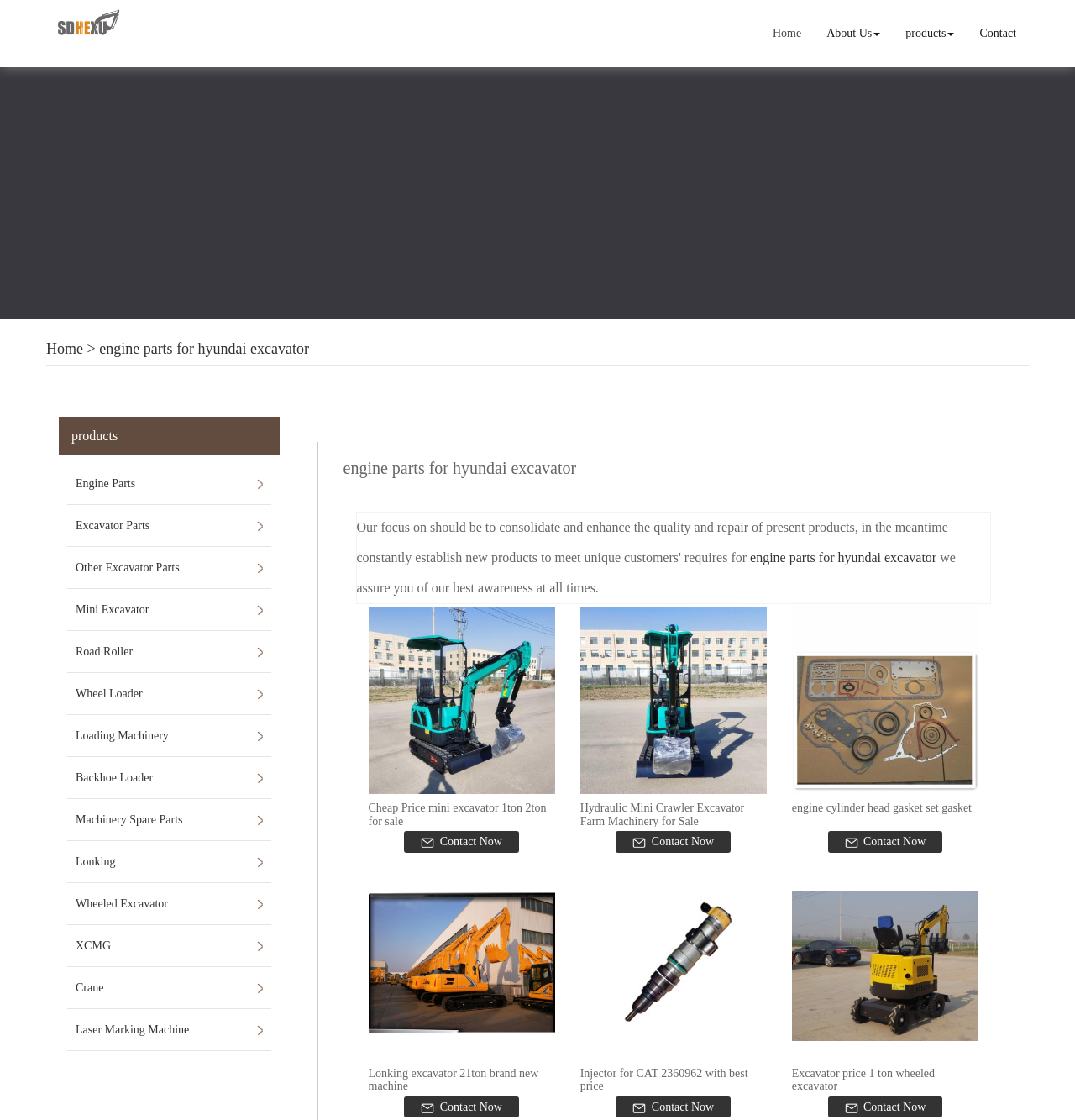Given the element description Laser Marking Machine, specify the bounding box coordinates of the corresponding UI element in the format (top-left x, top-left y, bottom-right x, bottom-right y). All values must be between 0 and 1.

[0.07, 0.901, 0.244, 0.938]